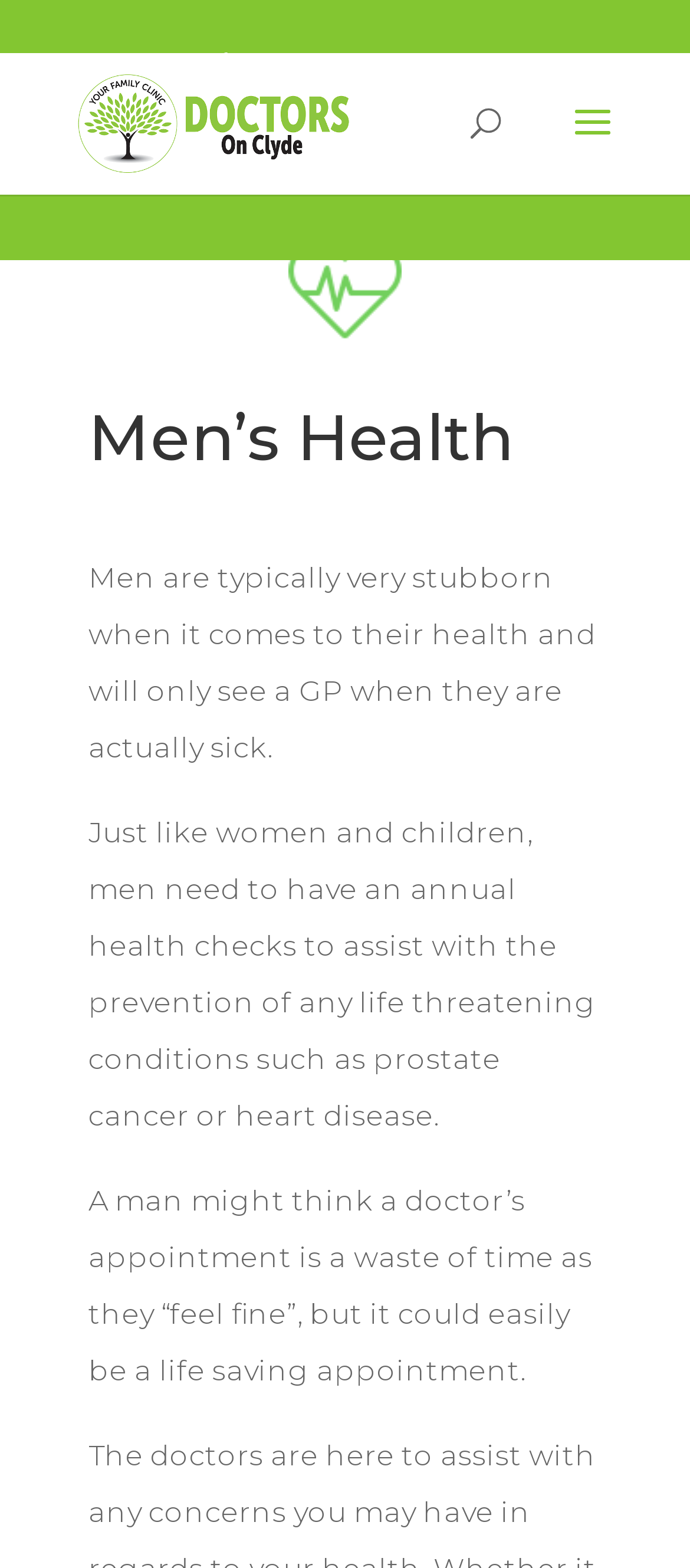Provide a brief response using a word or short phrase to this question:
What is the name of the clinic?

Doctors on Clyde